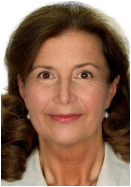What is the tone of the woman's expression?
Using the image provided, answer with just one word or phrase.

Confident and approachable